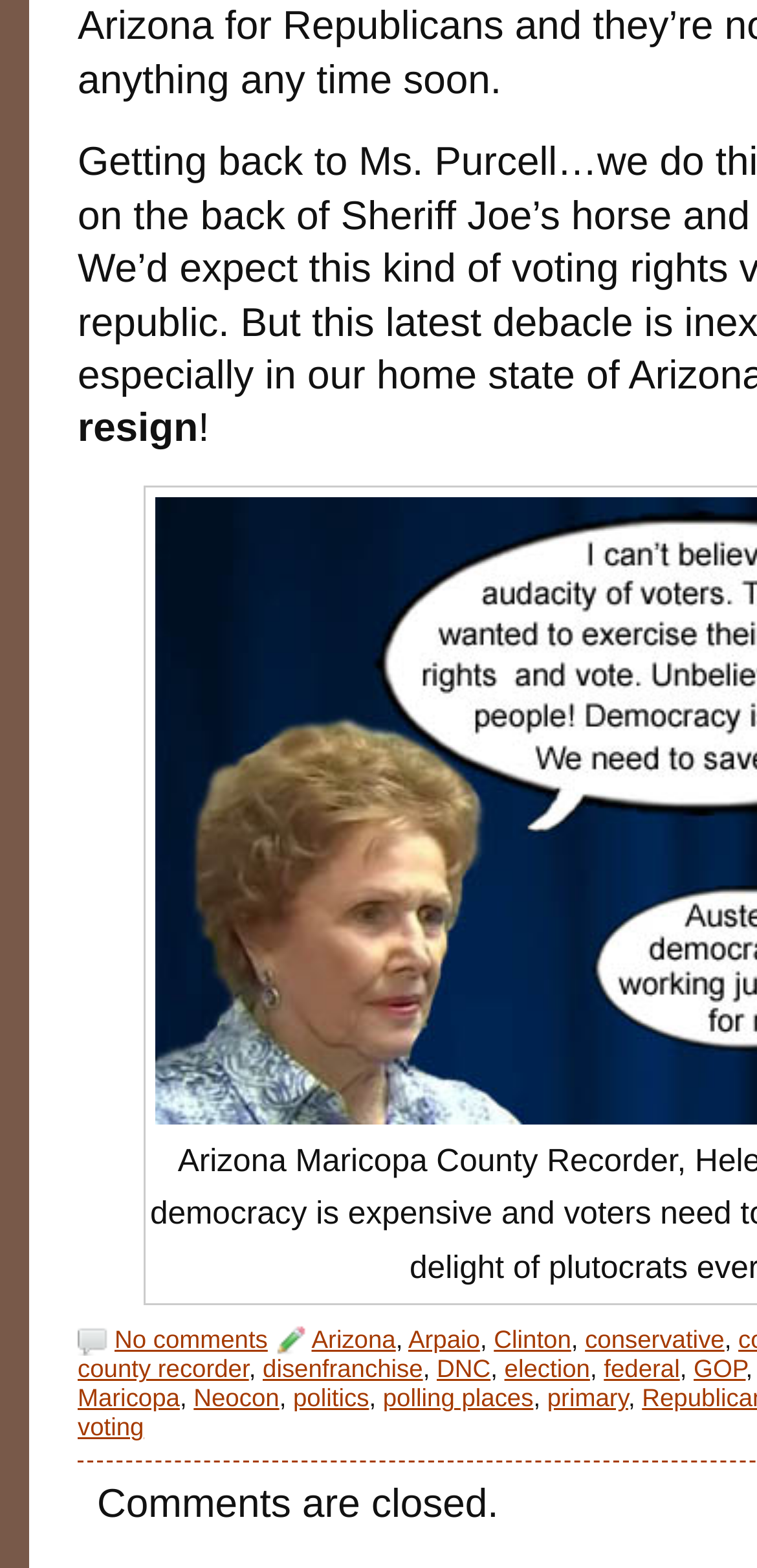Could you provide the bounding box coordinates for the portion of the screen to click to complete this instruction: "Click on the link to Arizona"?

[0.412, 0.845, 0.523, 0.864]